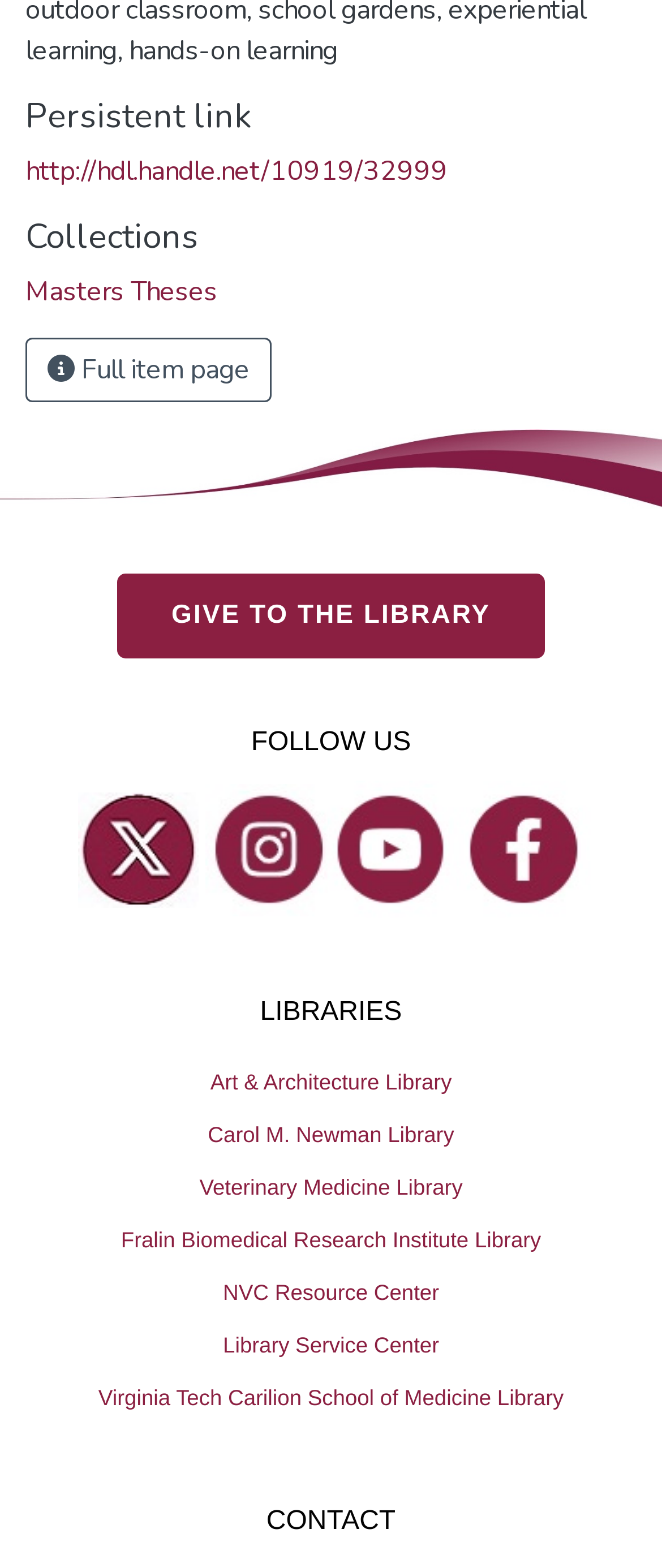Using the description: "GIVE TO THE LIBRARY", determine the UI element's bounding box coordinates. Ensure the coordinates are in the format of four float numbers between 0 and 1, i.e., [left, top, right, bottom].

[0.177, 0.366, 0.823, 0.42]